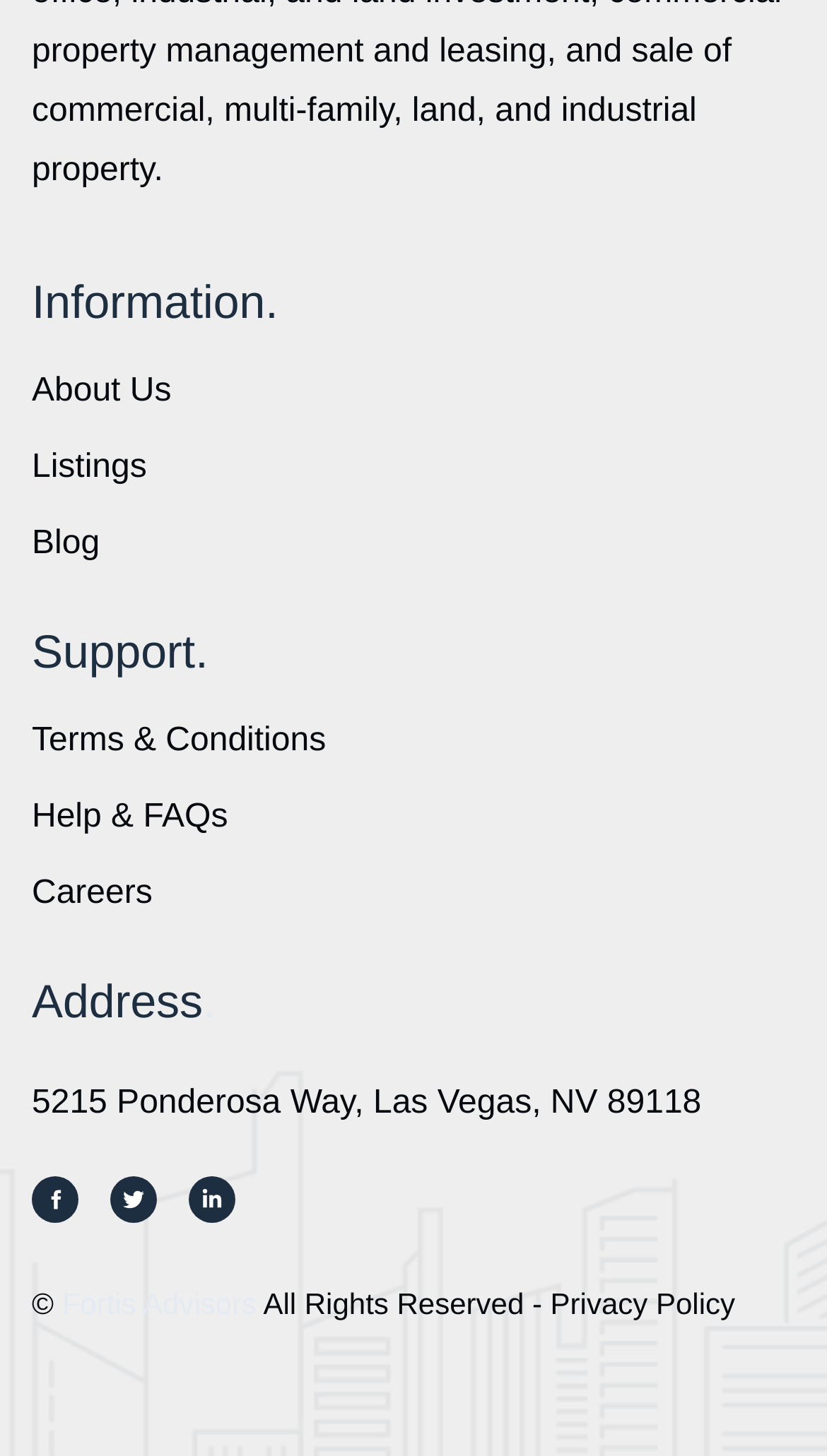What is the address of Fortis Advisors?
Based on the image, respond with a single word or phrase.

5215 Ponderosa Way, Las Vegas, NV 89118